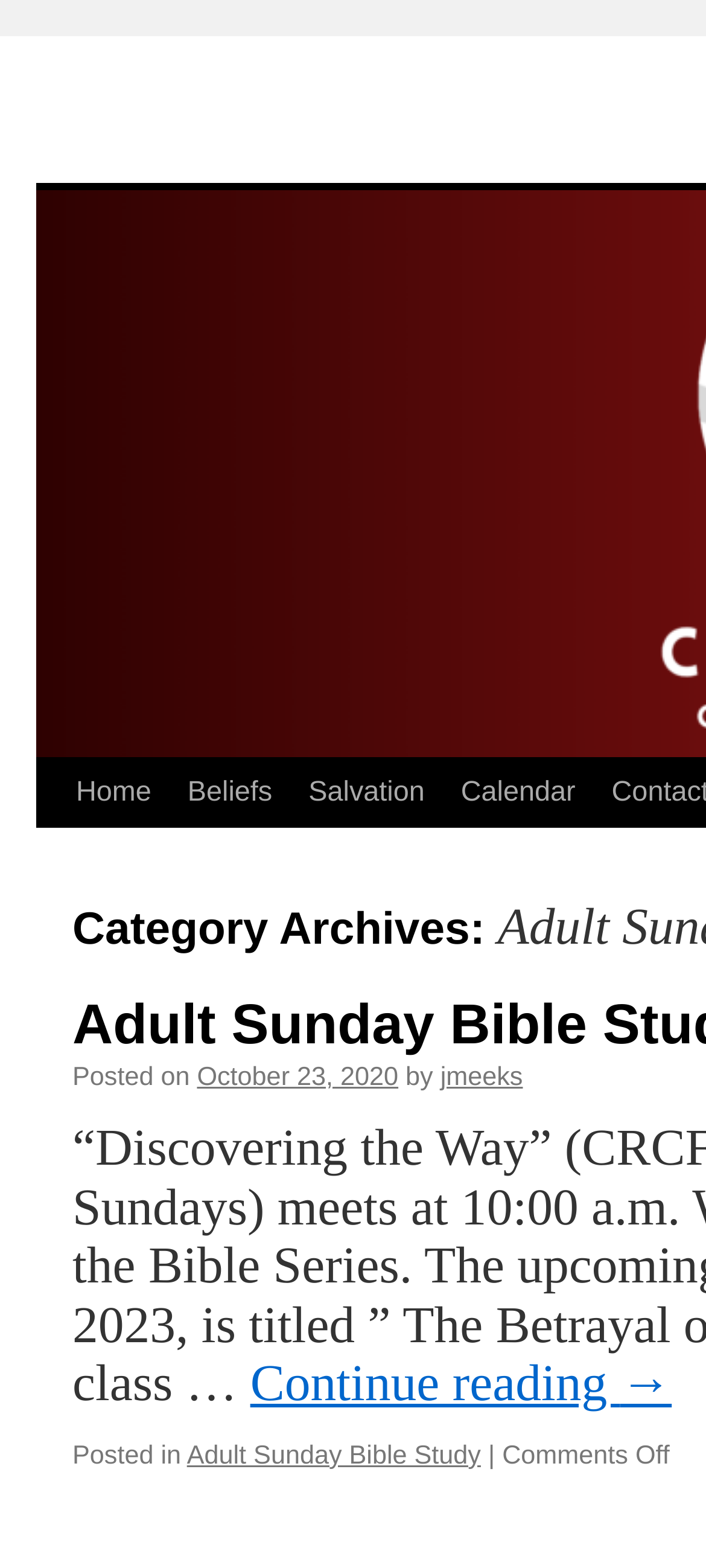Please locate the clickable area by providing the bounding box coordinates to follow this instruction: "Skip to content".

[0.049, 0.483, 0.1, 0.615]